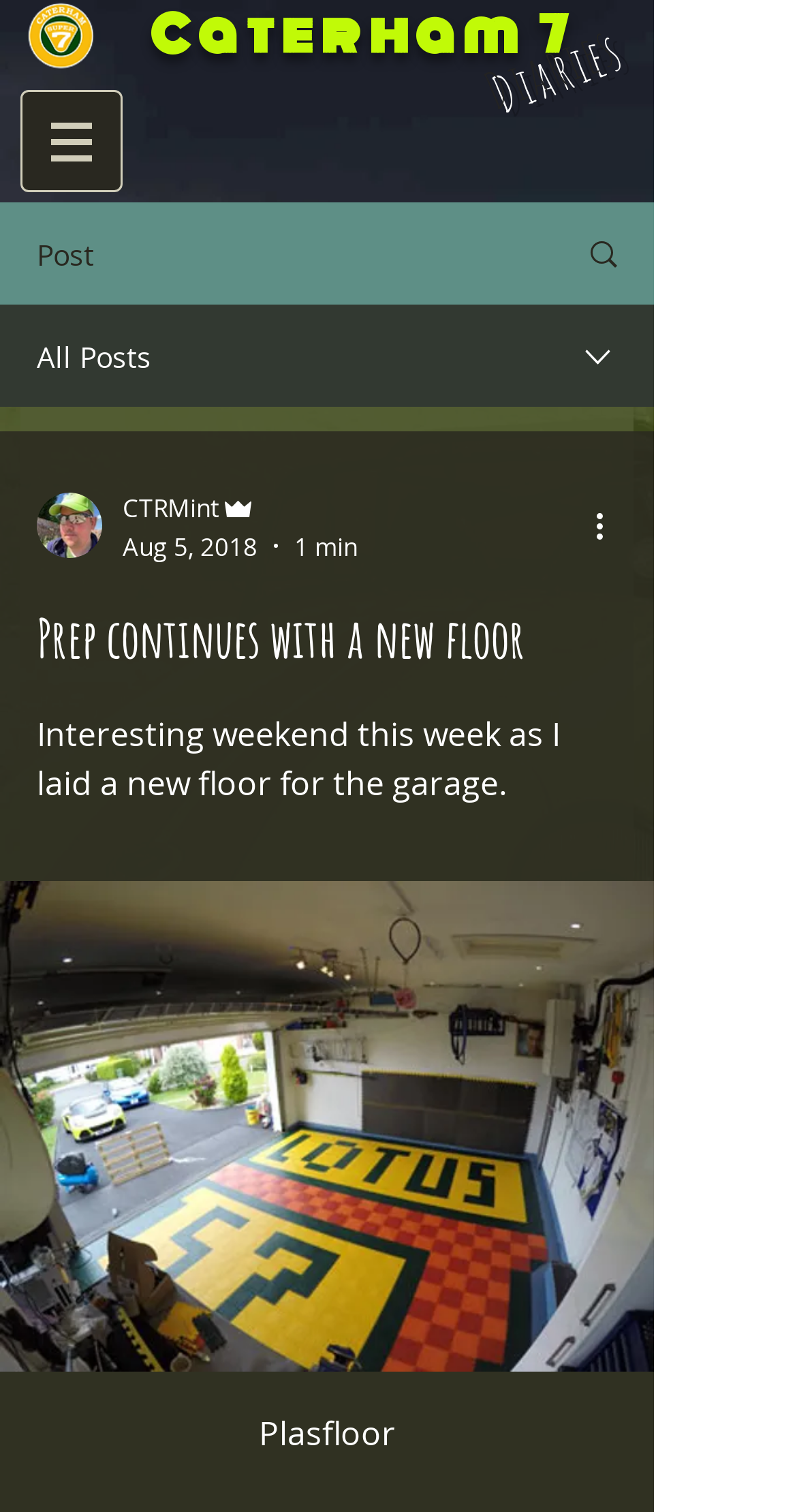Analyze and describe the webpage in a detailed narrative.

The webpage appears to be a blog post about installing a new floor in a garage. At the top left, there is a navigation menu labeled "Site" with a dropdown button. Below it, there is a large image of a Caterham 7 S3 car, taking up almost the entire width of the page.

To the right of the image, there are several links and buttons, including a "Post" link, an "All Posts" link, and a combobox with a dropdown menu. The combobox has a writer's picture and some text labels, including "CTRMint", "Admin", and a date "Aug 5, 2018". There is also a "More actions" button with a dropdown menu.

Below these elements, there is a heading that reads "Prep continues with a new floor", followed by a paragraph of text that describes the author's experience laying a new floor in their garage. The text is accompanied by a large button labeled "Plasfloor Plasfloor" that takes up most of the page width. The button has an image of the Plasfloor product and a figcaption below it.

Overall, the webpage has a simple layout with a focus on the blog post content, accompanied by some navigation and action buttons on the right side.